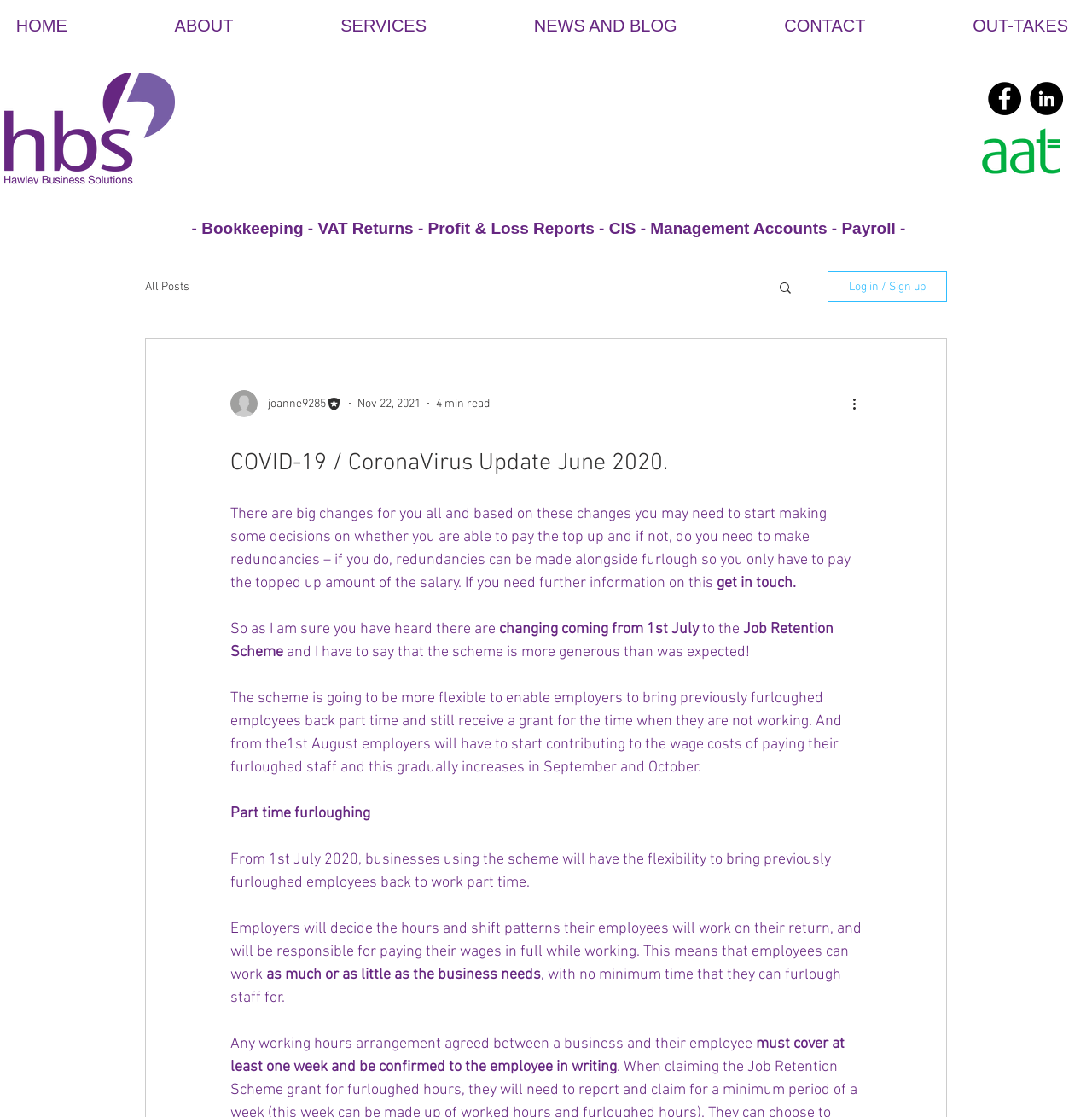What is the requirement for working hours arrangement?
Answer the question with a detailed explanation, including all necessary information.

The webpage states that any working hours arrangement agreed between a business and their employee must cover at least one week and be confirmed to the employee in writing. This is mentioned in the static text elements on the webpage.